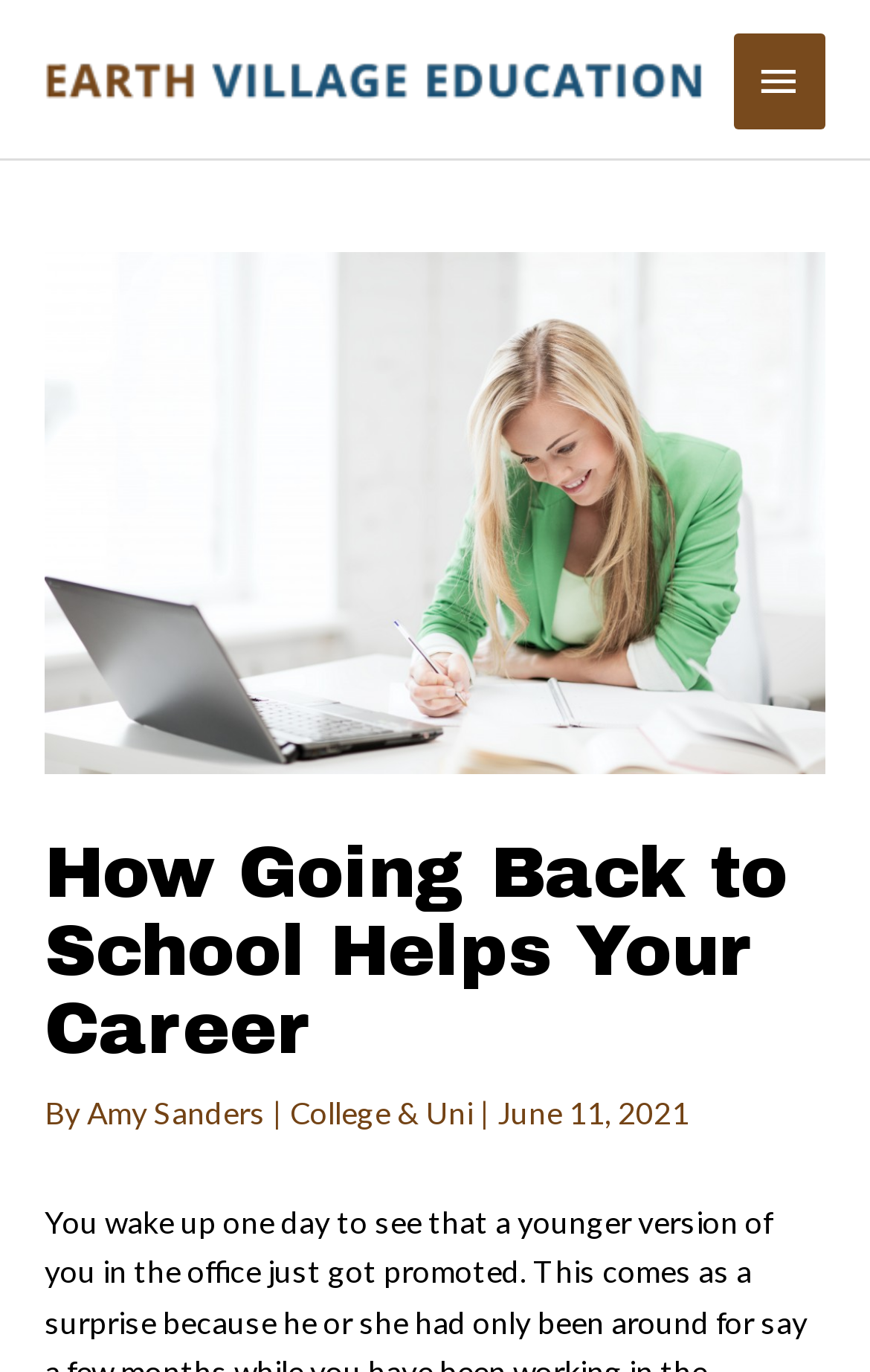Identify the bounding box coordinates for the UI element described as: "Amy Sanders".

[0.1, 0.797, 0.313, 0.825]